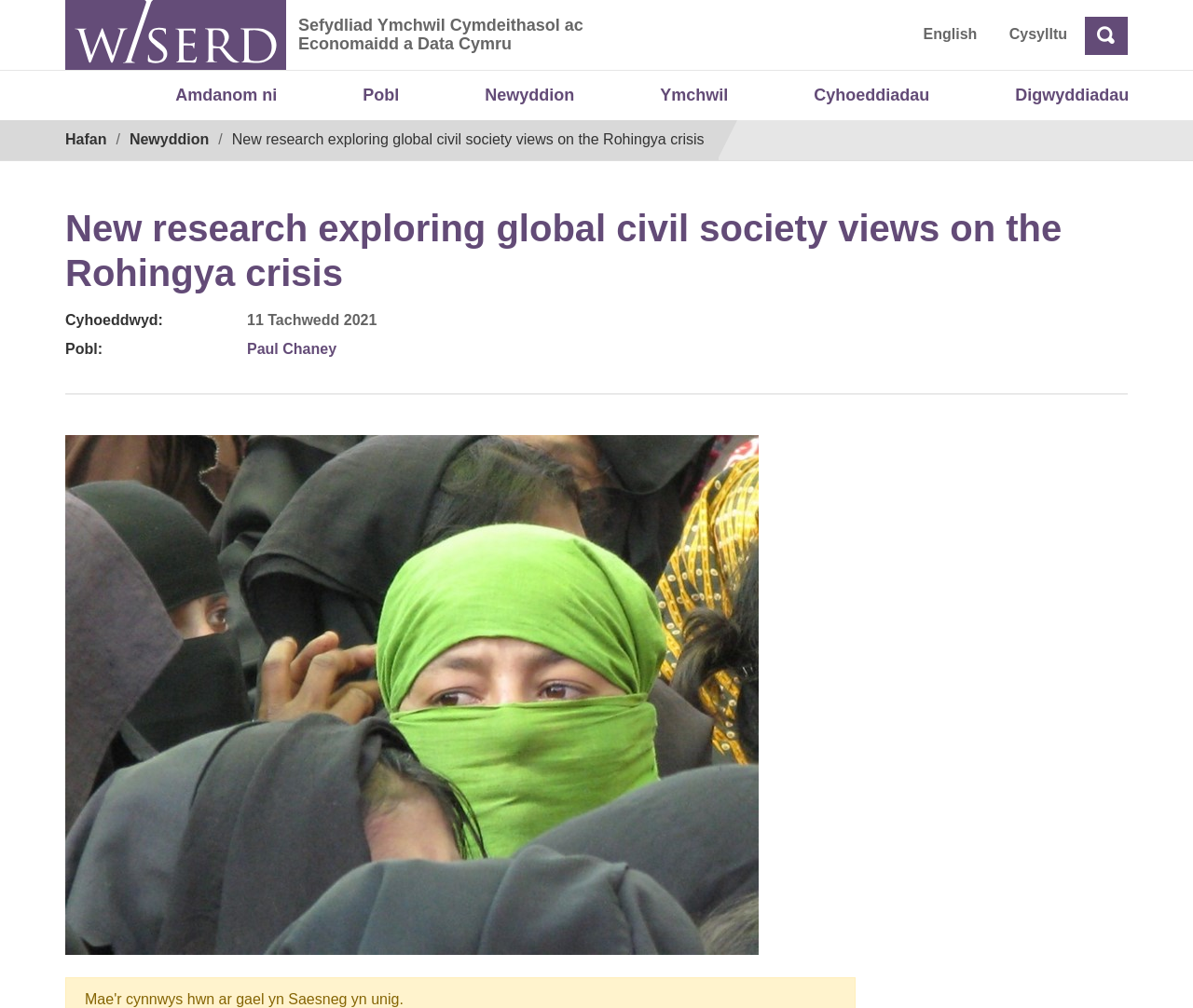What is the name of the organization?
Use the screenshot to answer the question with a single word or phrase.

Sefydliad Ymchwil Cymdeithasol ac Economaidd a Data Cymru